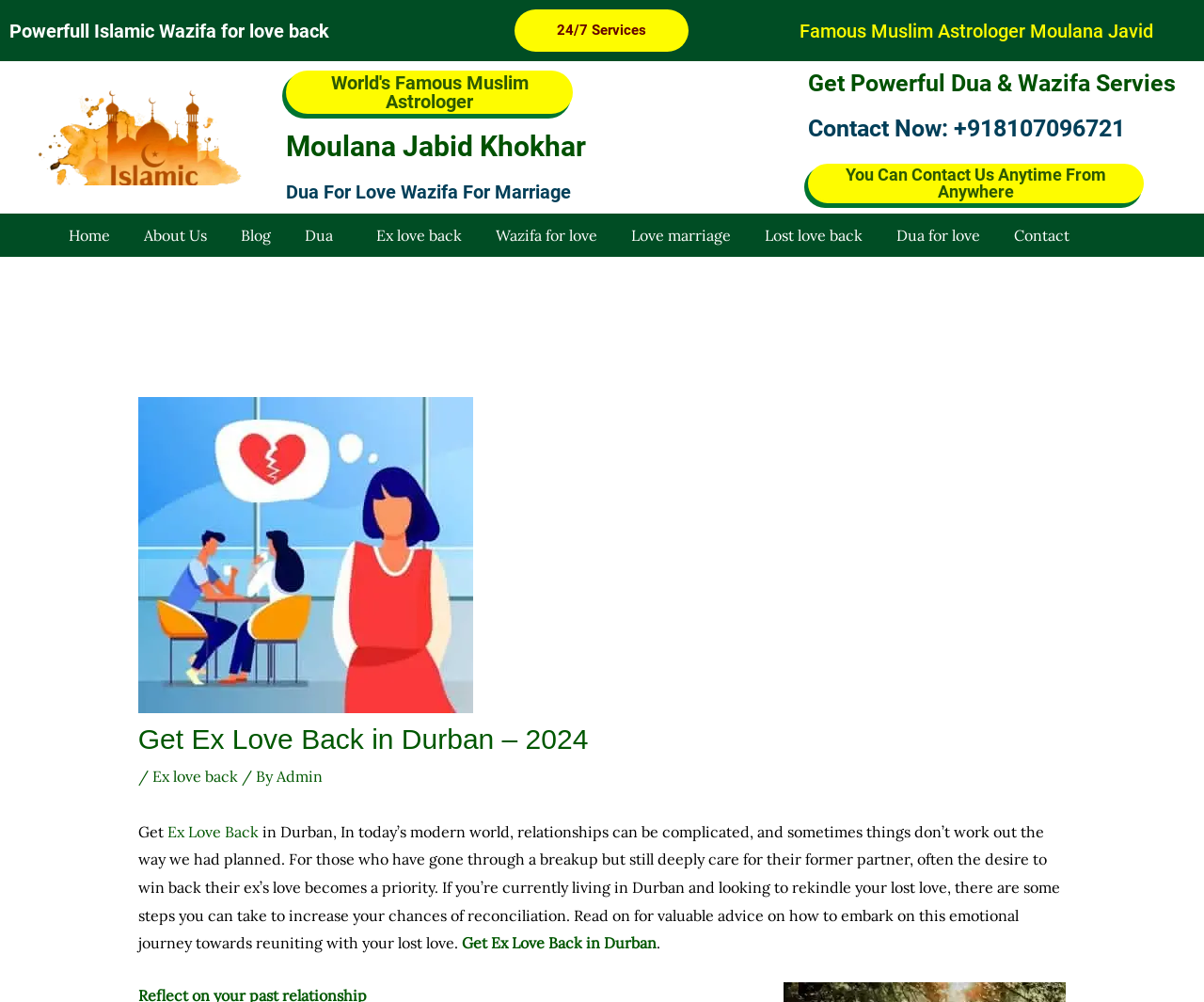Determine the bounding box coordinates for the area you should click to complete the following instruction: "Go to Home".

[0.043, 0.227, 0.105, 0.242]